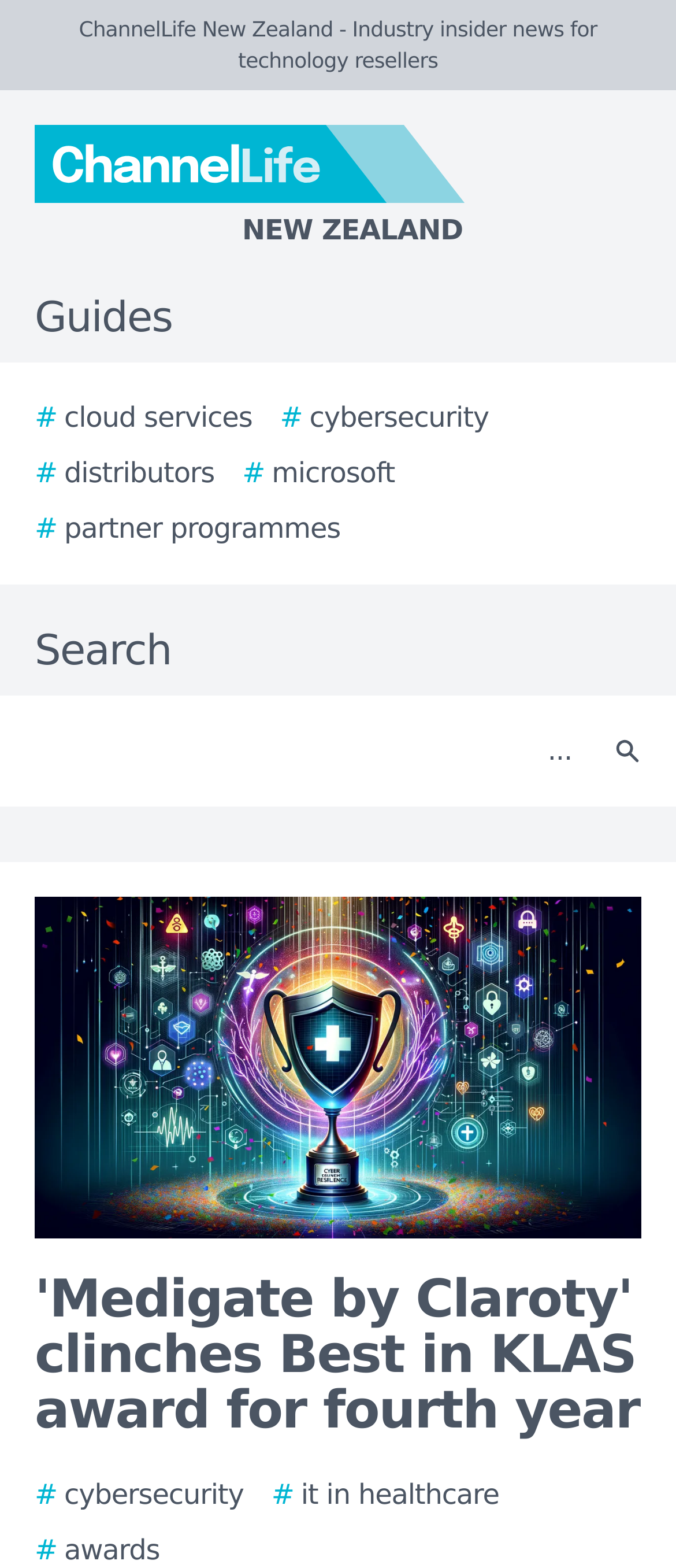What is the purpose of the textbox in the webpage?
Answer the question with a thorough and detailed explanation.

The textbox is located next to a search button, and it has a placeholder text 'Search'. This suggests that the purpose of the textbox is to allow users to search for content on the webpage.